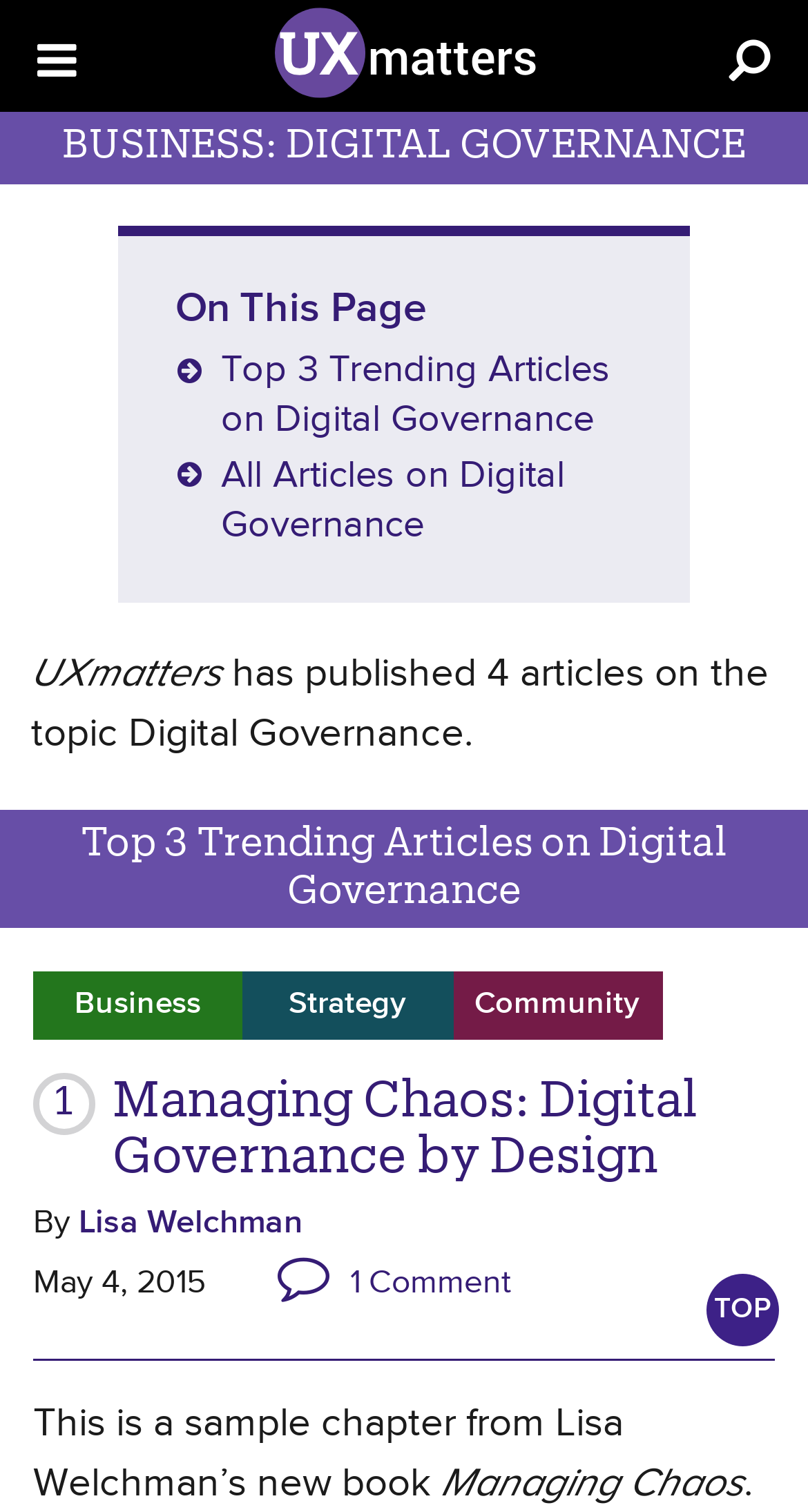Please give a one-word or short phrase response to the following question: 
Who is the author of the book 'Managing Chaos'?

Lisa Welchman